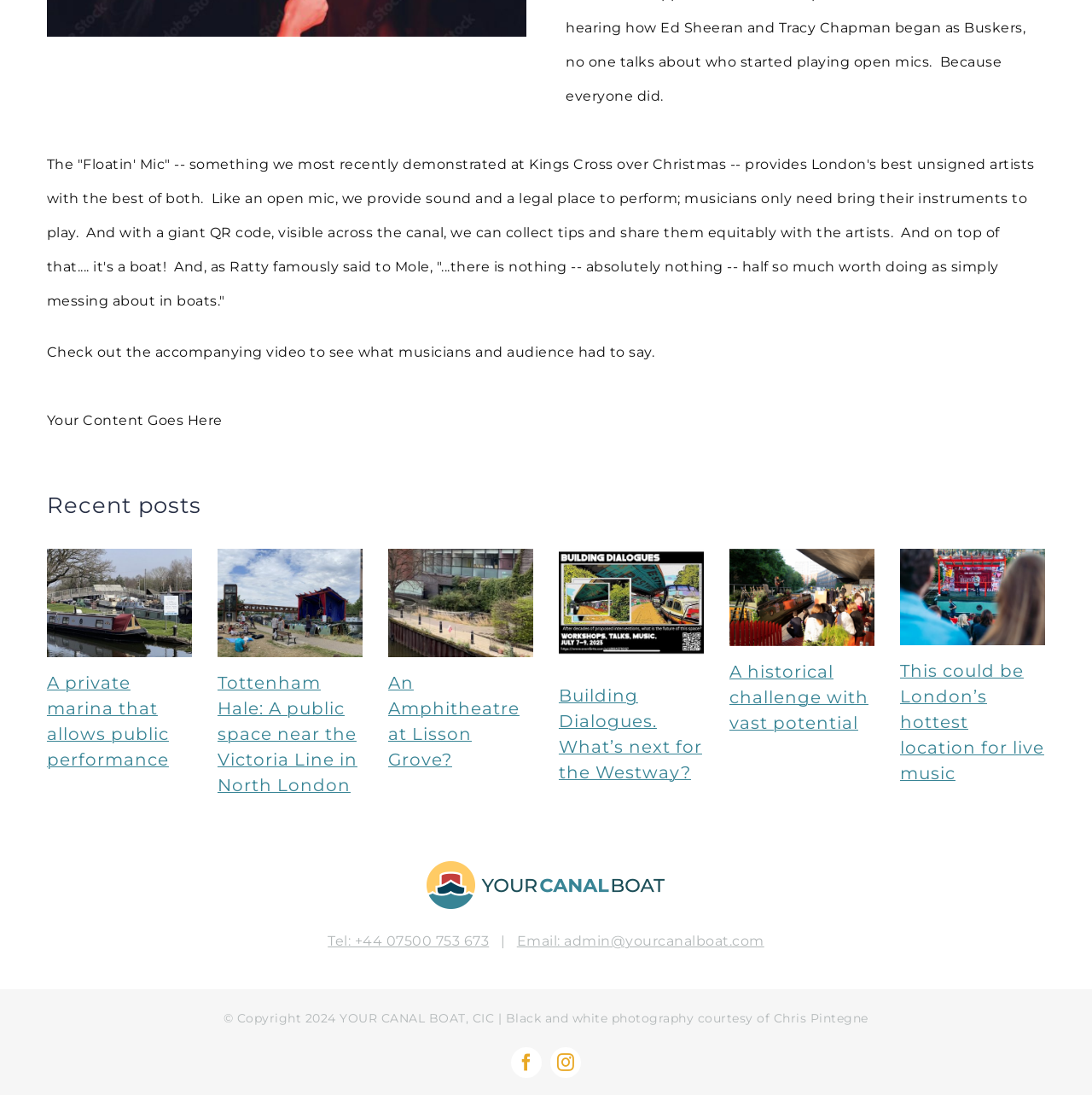Locate the bounding box coordinates of the clickable part needed for the task: "Read about a historical challenge with vast potential".

[0.668, 0.501, 0.801, 0.59]